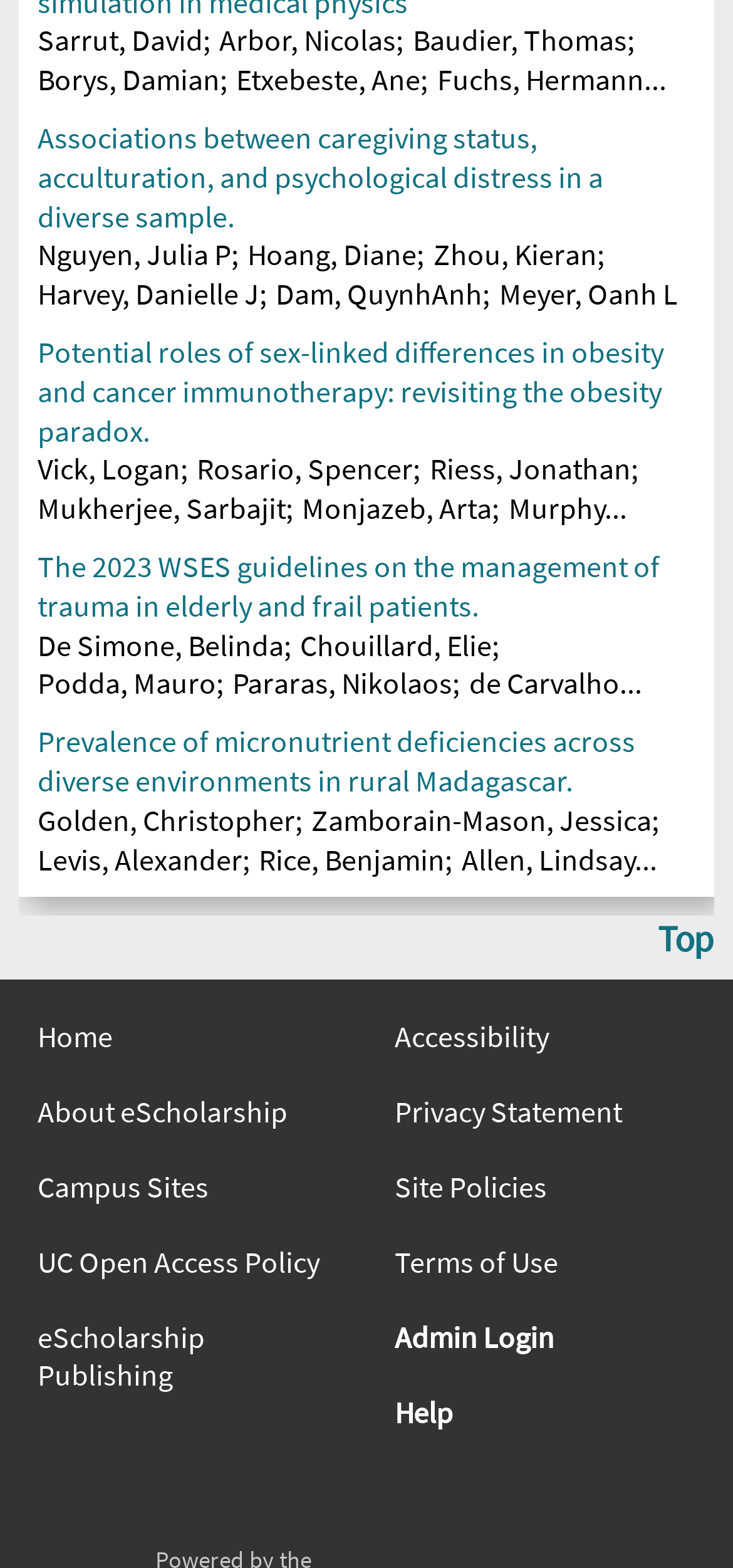Locate the bounding box coordinates of the UI element described by: "Murphy...". Provide the coordinates as four float numbers between 0 and 1, formatted as [left, top, right, bottom].

[0.694, 0.416, 0.855, 0.44]